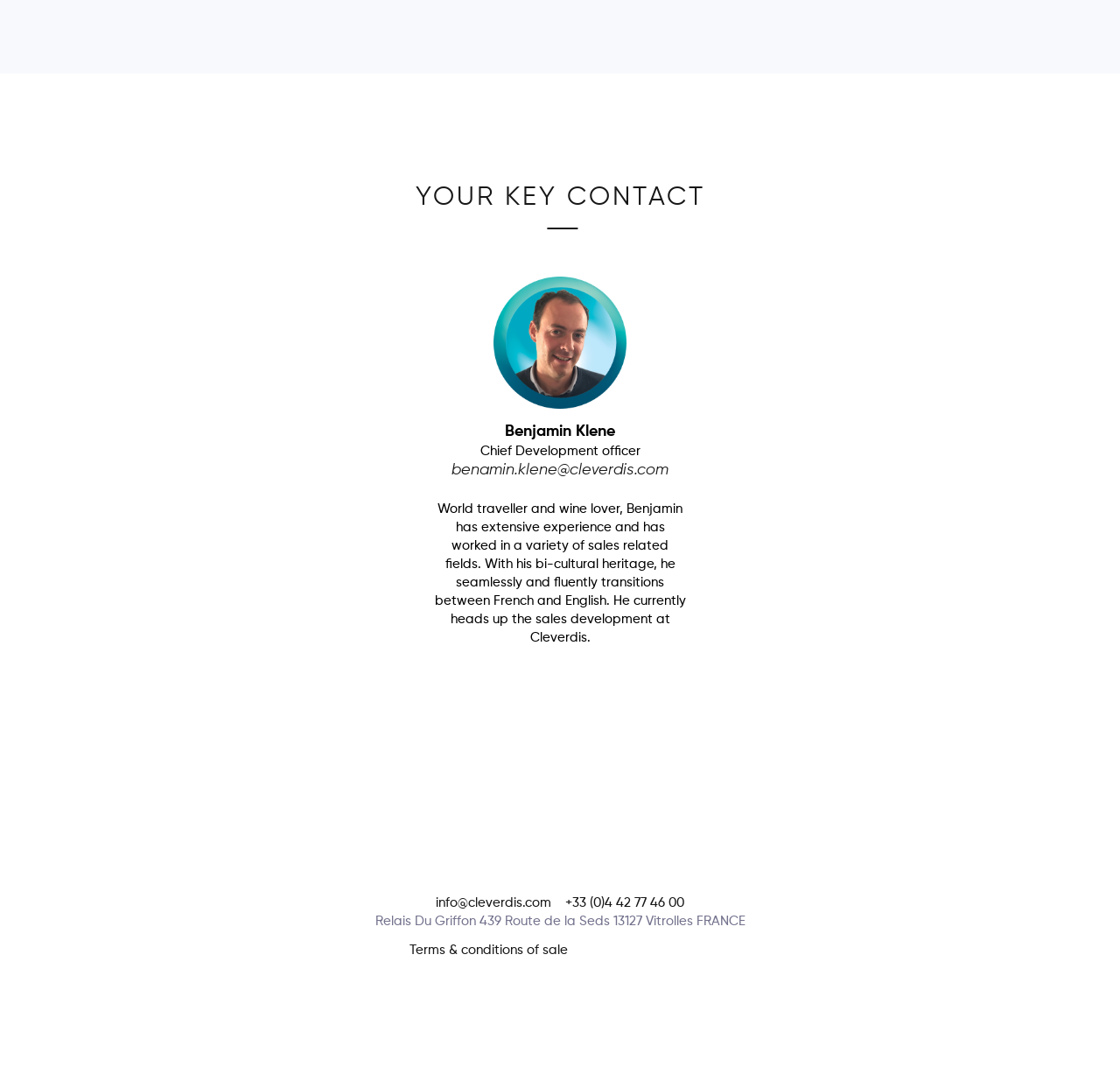Given the element description, predict the bounding box coordinates in the format (top-left x, top-left y, bottom-right x, bottom-right y), using floating point numbers between 0 and 1: Terms & conditions of sale

[0.354, 0.879, 0.518, 0.891]